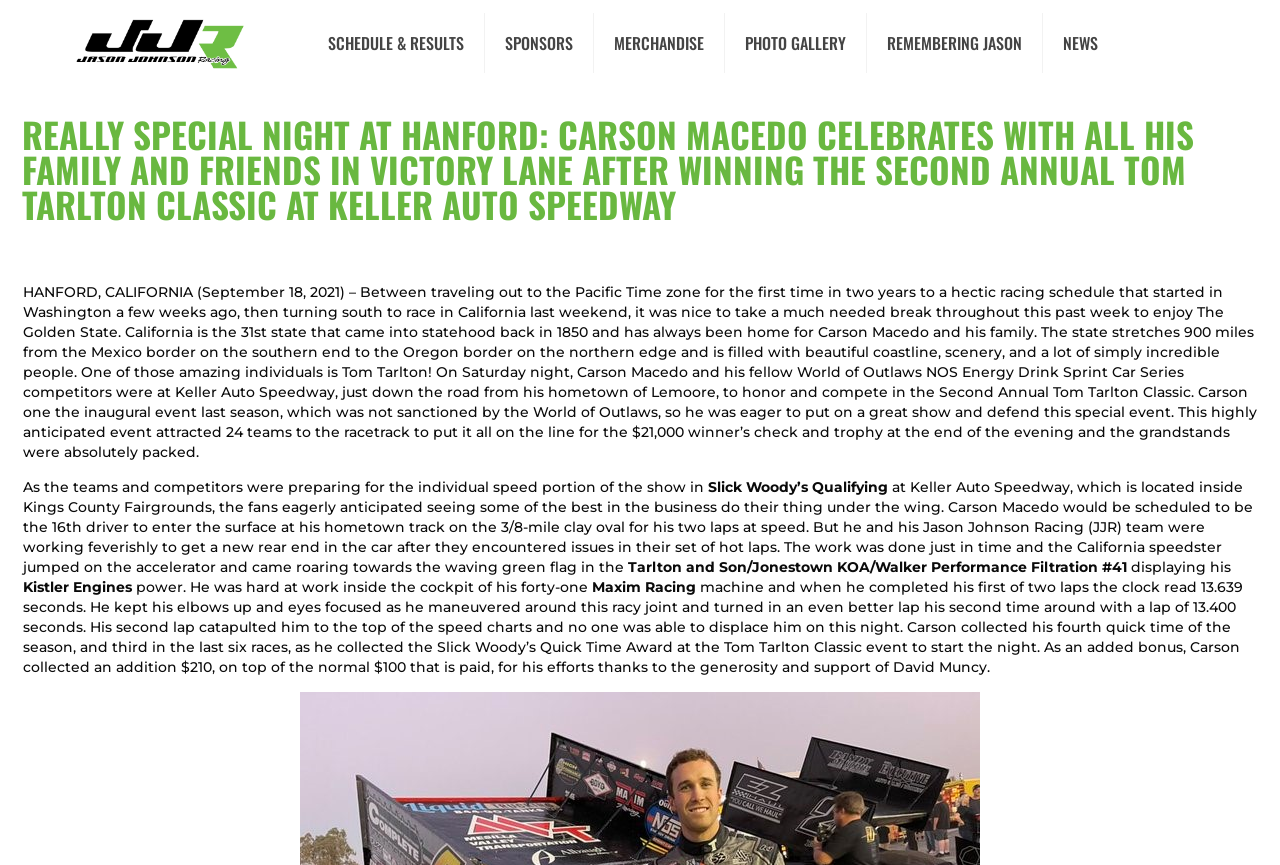Extract the bounding box coordinates for the UI element described as: "title="Jason Johnson Racing"".

[0.033, 0.0, 0.217, 0.099]